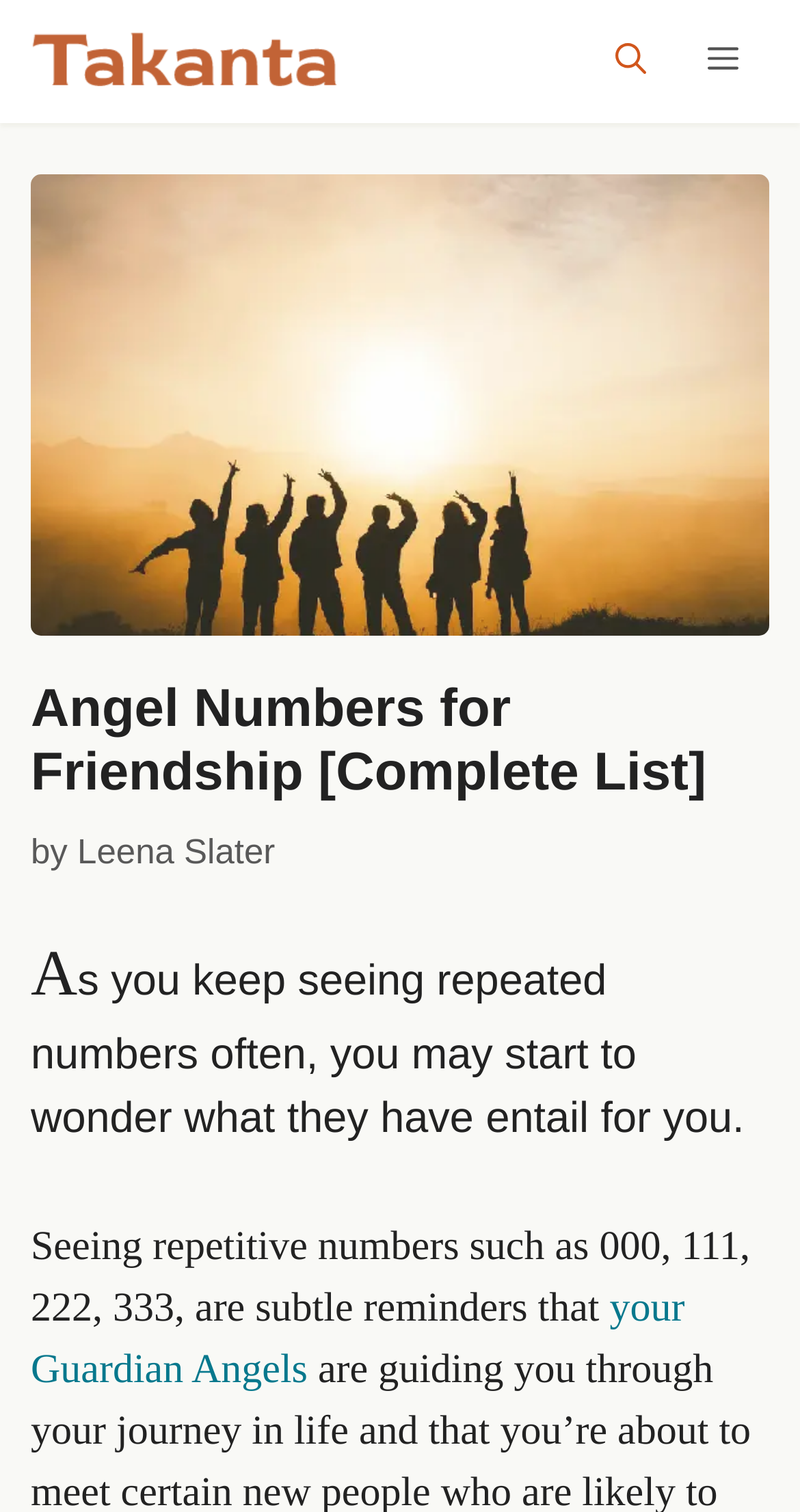Find the bounding box of the element with the following description: "Menu". The coordinates must be four float numbers between 0 and 1, formatted as [left, top, right, bottom].

[0.846, 0.0, 0.962, 0.075]